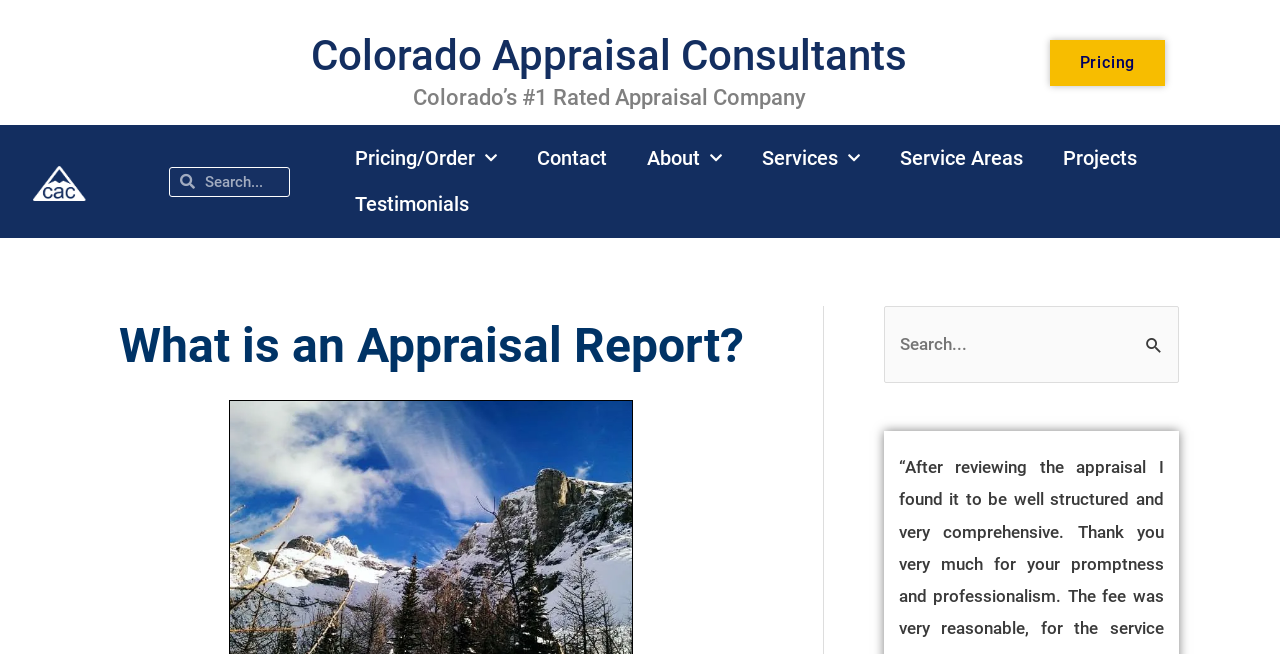Locate the bounding box coordinates of the element's region that should be clicked to carry out the following instruction: "Check flight status of S4140". The coordinates need to be four float numbers between 0 and 1, i.e., [left, top, right, bottom].

None